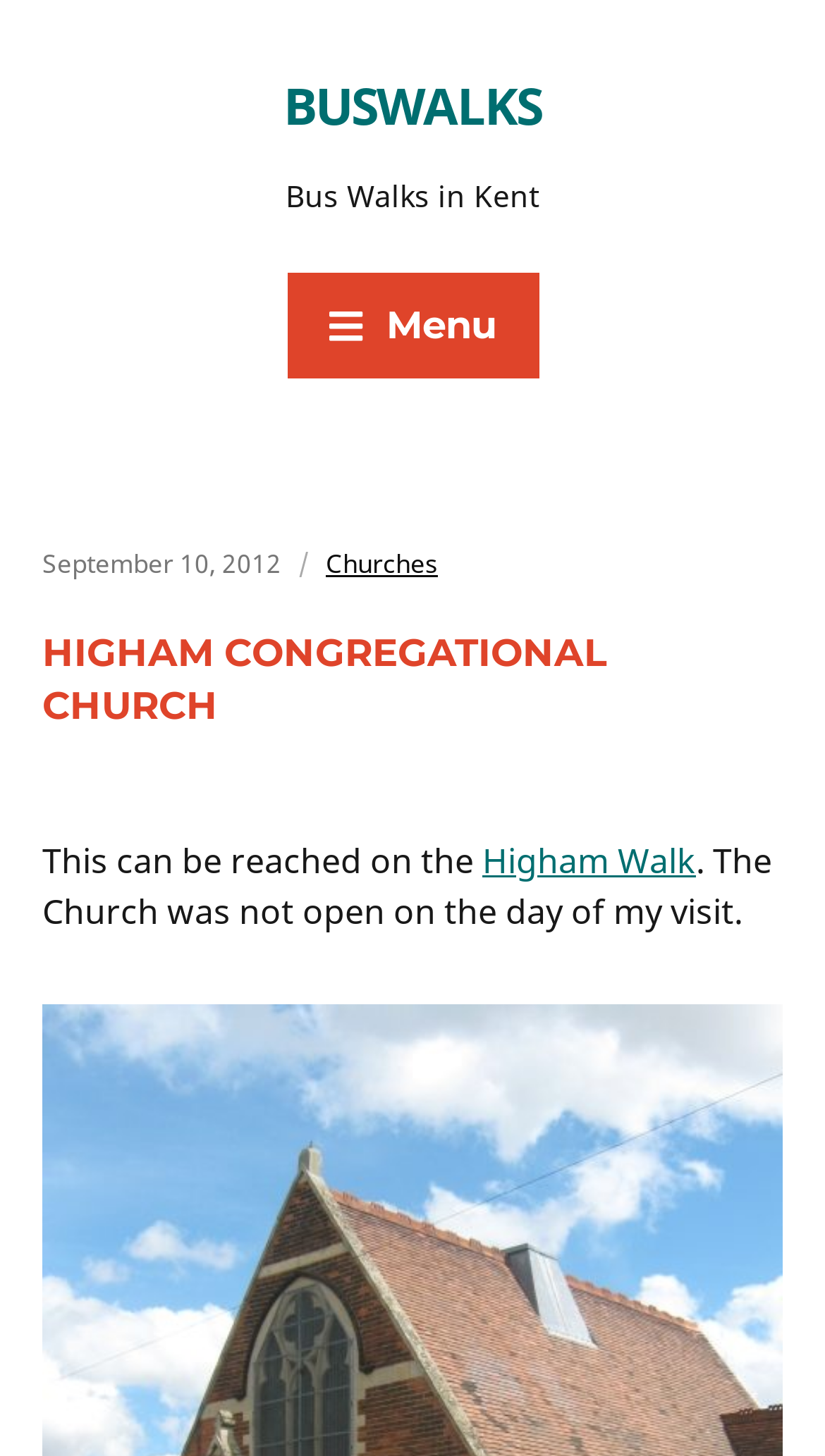Determine the bounding box of the UI component based on this description: "input value="Website" name="url"". The bounding box coordinates should be four float values between 0 and 1, i.e., [left, top, right, bottom].

None